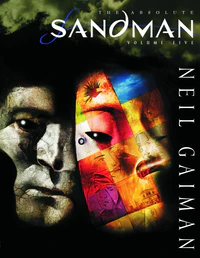What is the dominant tone of the composition?
Look at the screenshot and respond with one word or a short phrase.

Blend of dark and light tones